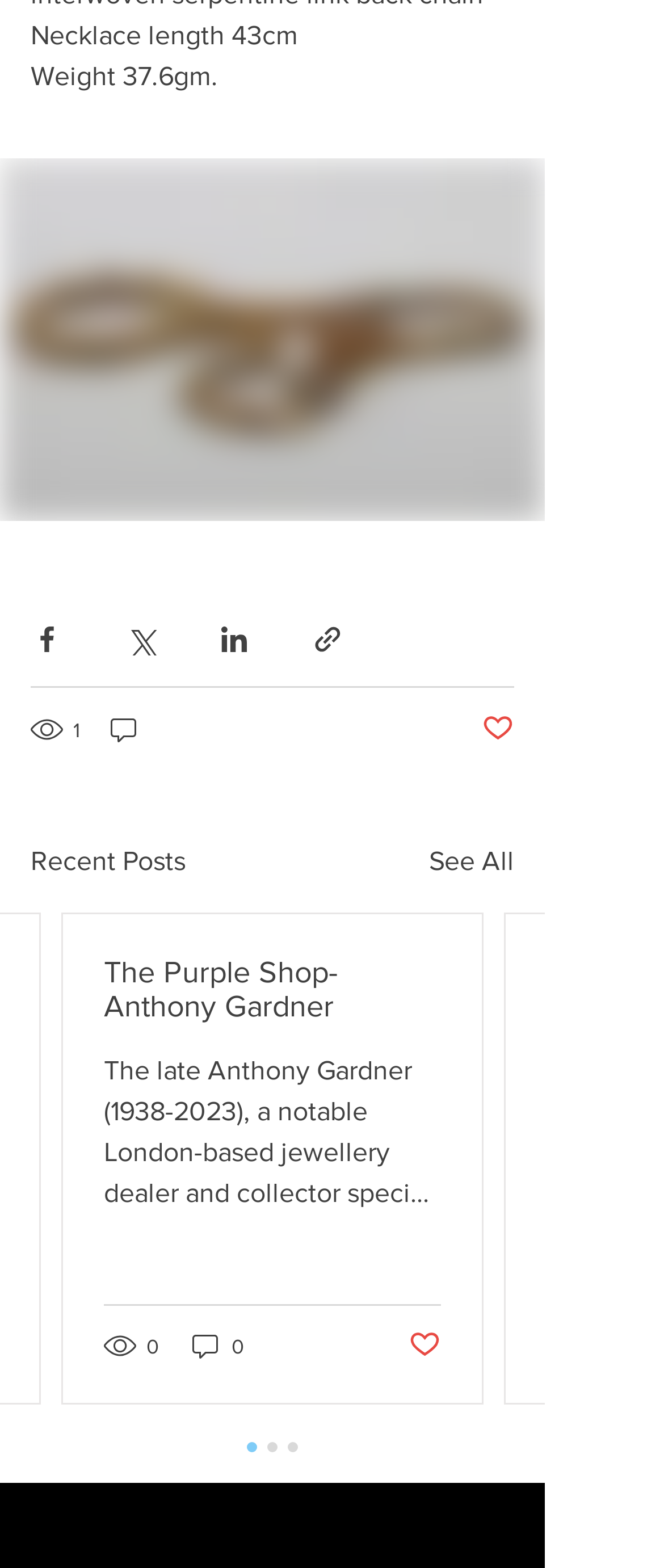Determine the bounding box coordinates of the clickable area required to perform the following instruction: "See all recent posts". The coordinates should be represented as four float numbers between 0 and 1: [left, top, right, bottom].

[0.646, 0.537, 0.774, 0.563]